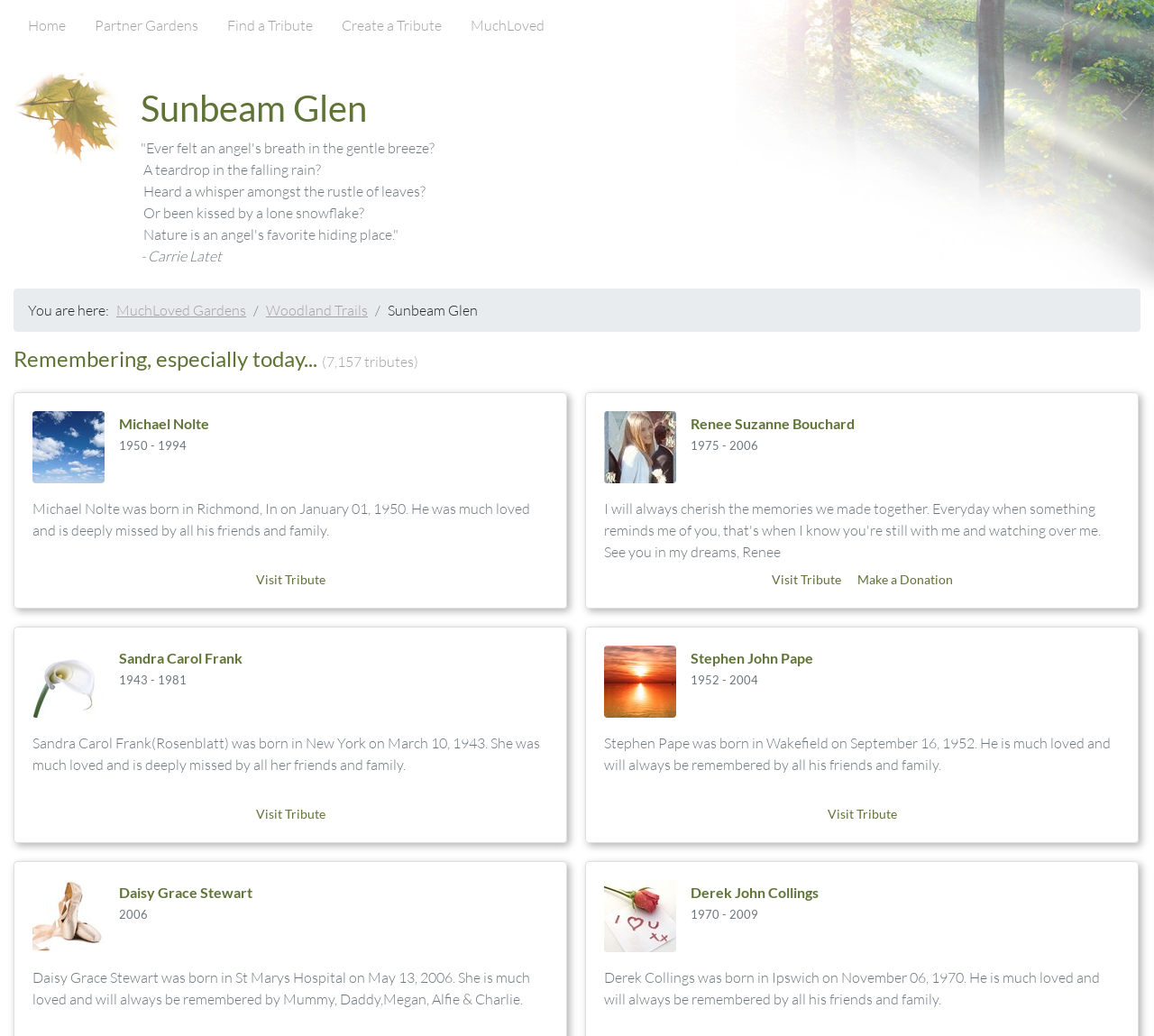Could you indicate the bounding box coordinates of the region to click in order to complete this instruction: "View Stephen John Pape's tribute".

[0.71, 0.772, 0.784, 0.795]